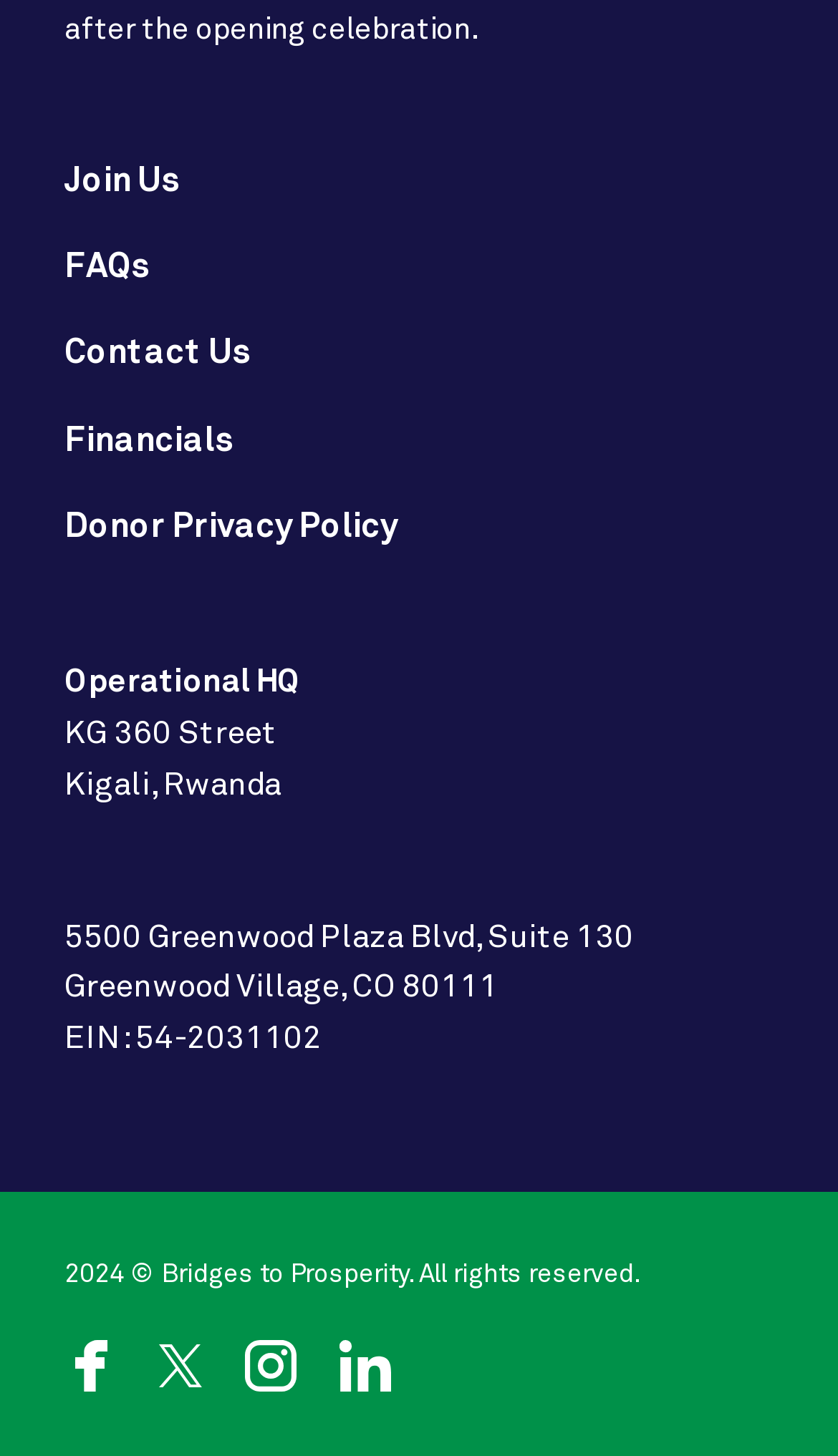How many links are there in the top section?
Give a detailed response to the question by analyzing the screenshot.

I counted the number of links in the top section of the webpage, which are Join Us, FAQs, Contact Us, Financials, and Donor Privacy Policy, and found that there are 5 links.